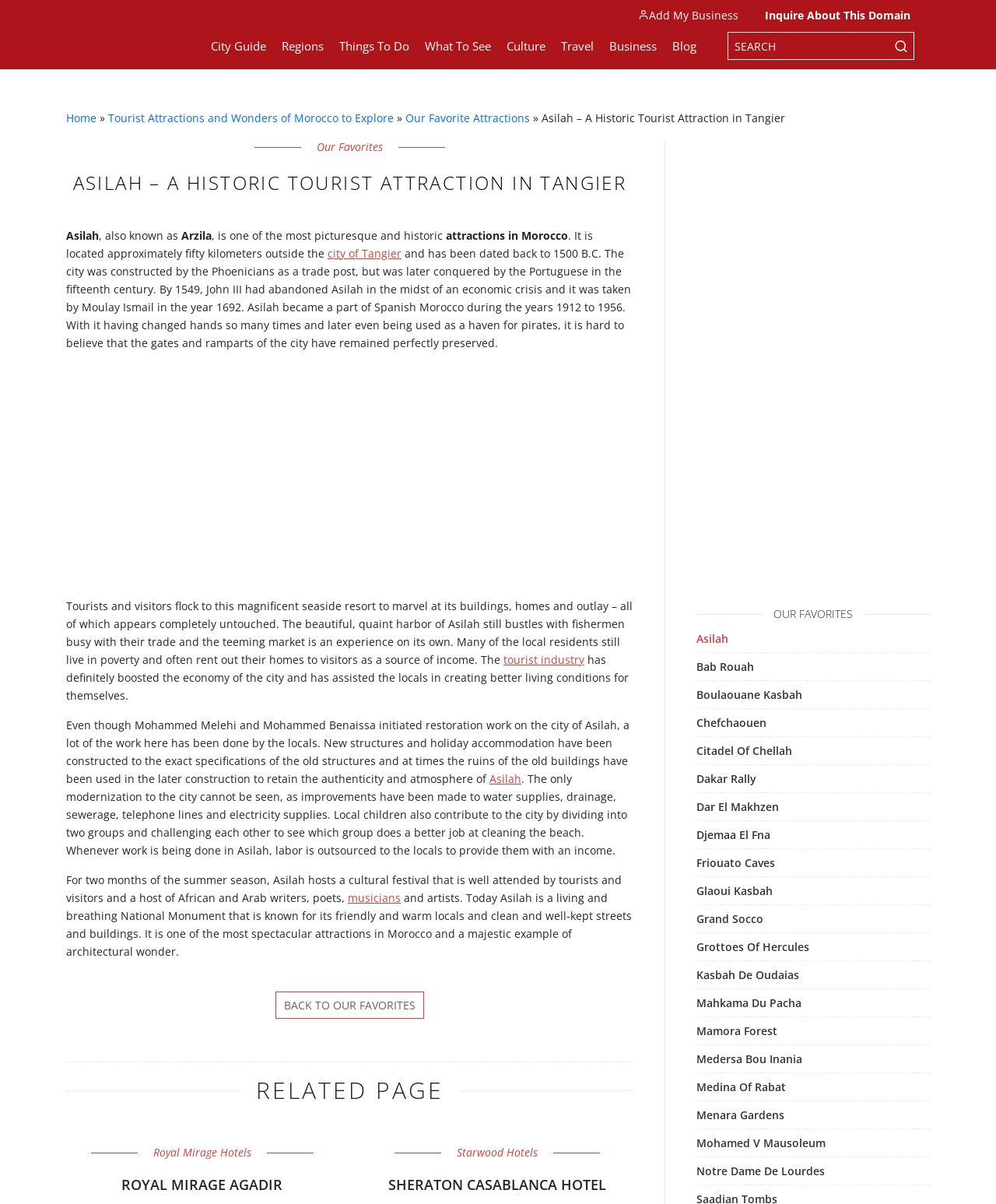Identify the bounding box for the UI element described as: "Our Favorite Attractions". The coordinates should be four float numbers between 0 and 1, i.e., [left, top, right, bottom].

[0.407, 0.092, 0.532, 0.104]